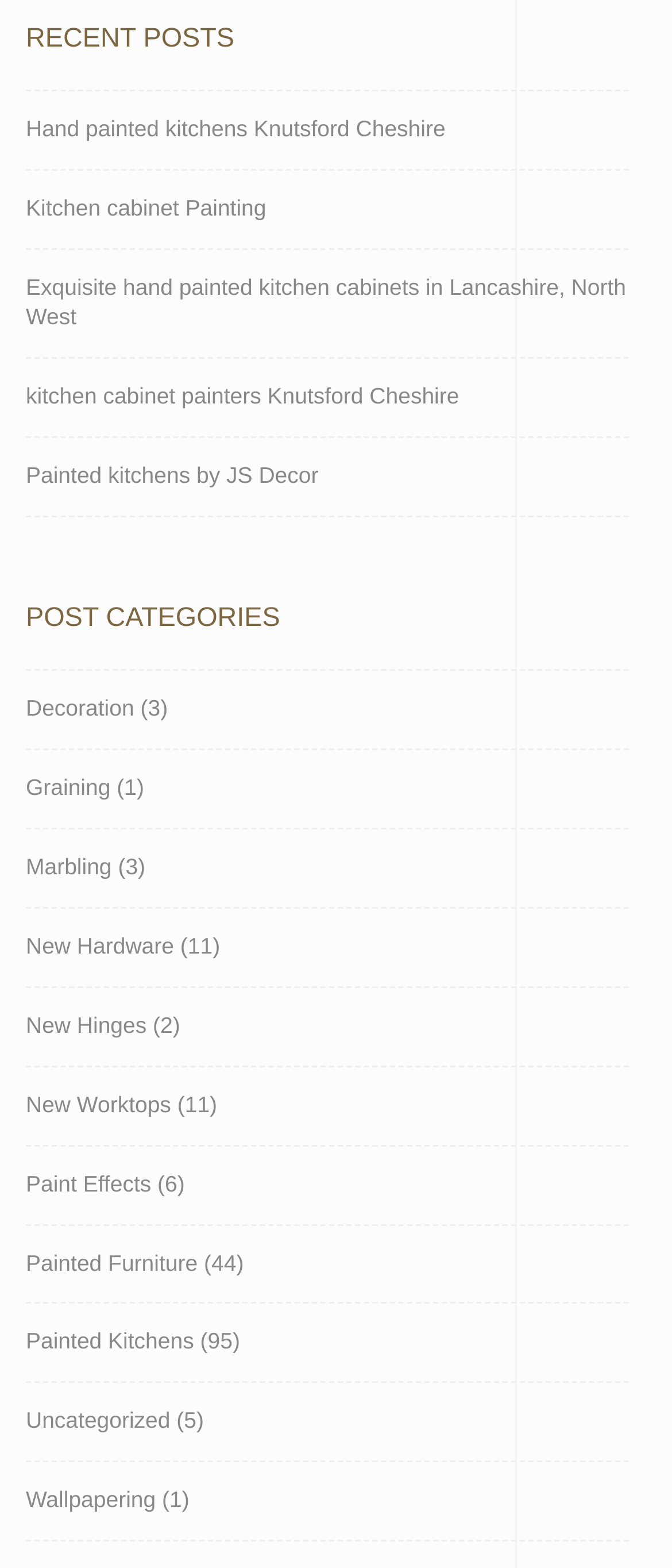What is the first category listed in the 'POST CATEGORIES' section?
Kindly give a detailed and elaborate answer to the question.

I examined the 'POST CATEGORIES' section of the webpage and found that the first category listed is 'Decoration', which is located below the heading 'POST CATEGORIES'.